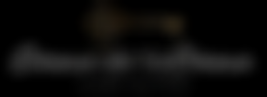What is the background color of the image?
Based on the screenshot, provide a one-word or short-phrase response.

Dark